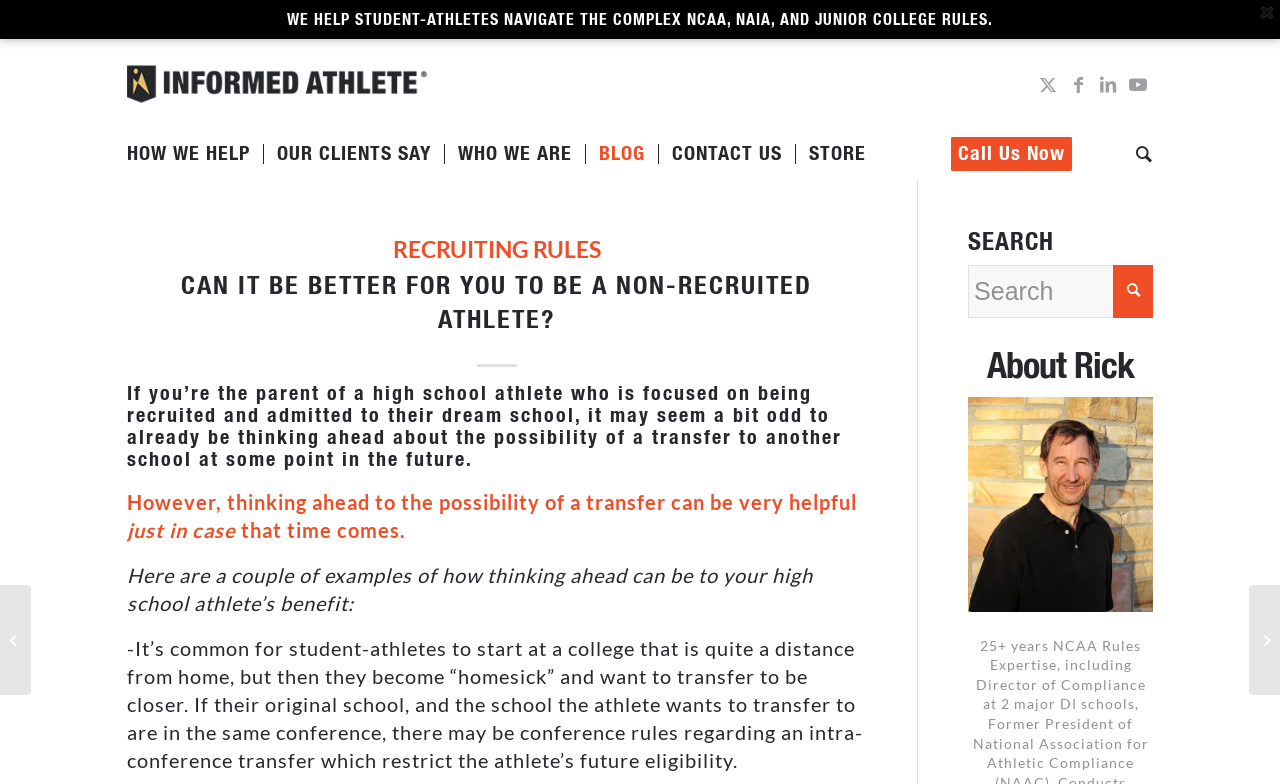Please determine the bounding box coordinates of the element's region to click in order to carry out the following instruction: "Visit the Twitter page". The coordinates should be four float numbers between 0 and 1, i.e., [left, top, right, bottom].

[0.807, 0.088, 0.831, 0.127]